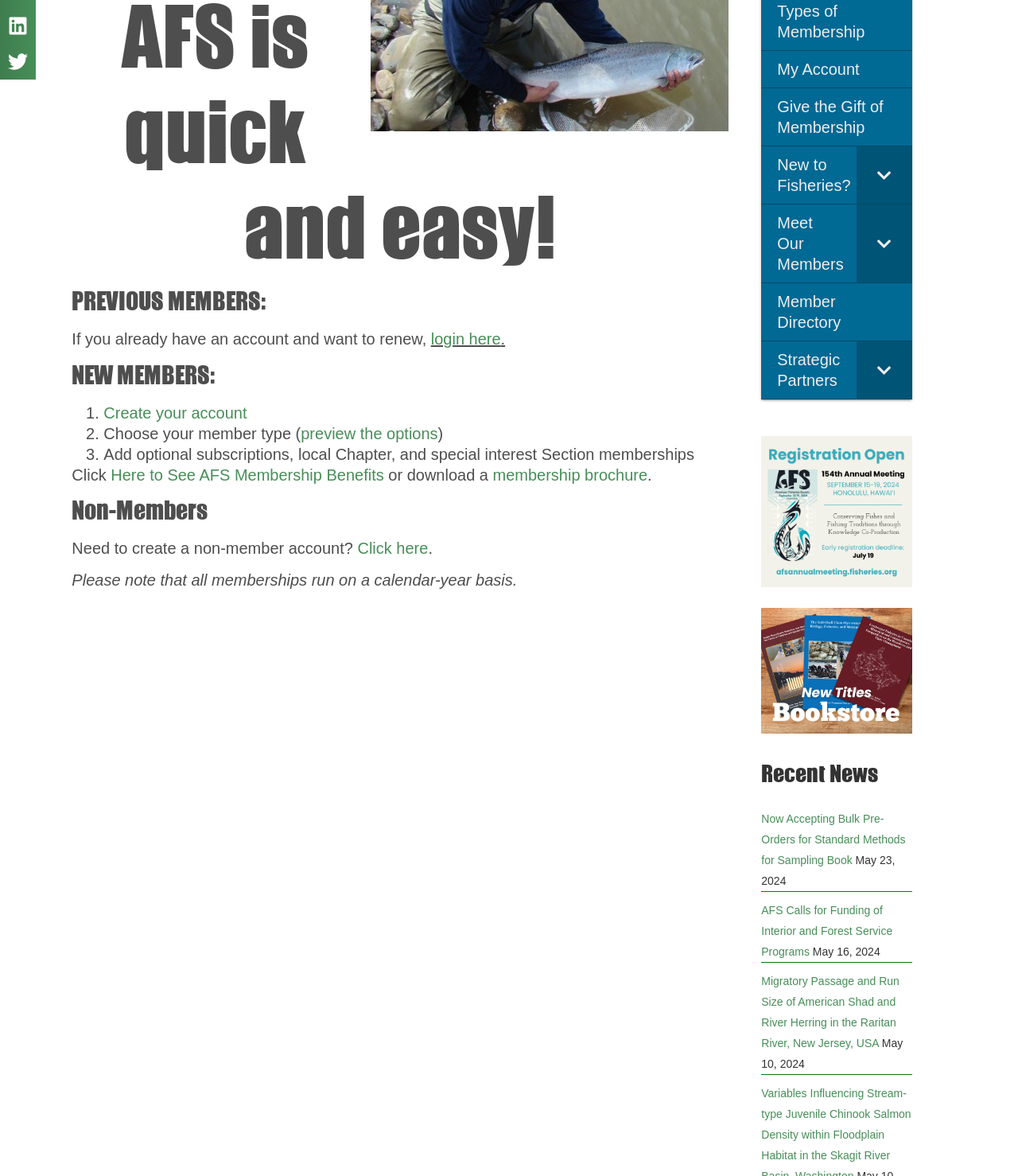Please find the bounding box for the UI element described by: "Give the Gift of Membership".

[0.748, 0.075, 0.896, 0.125]